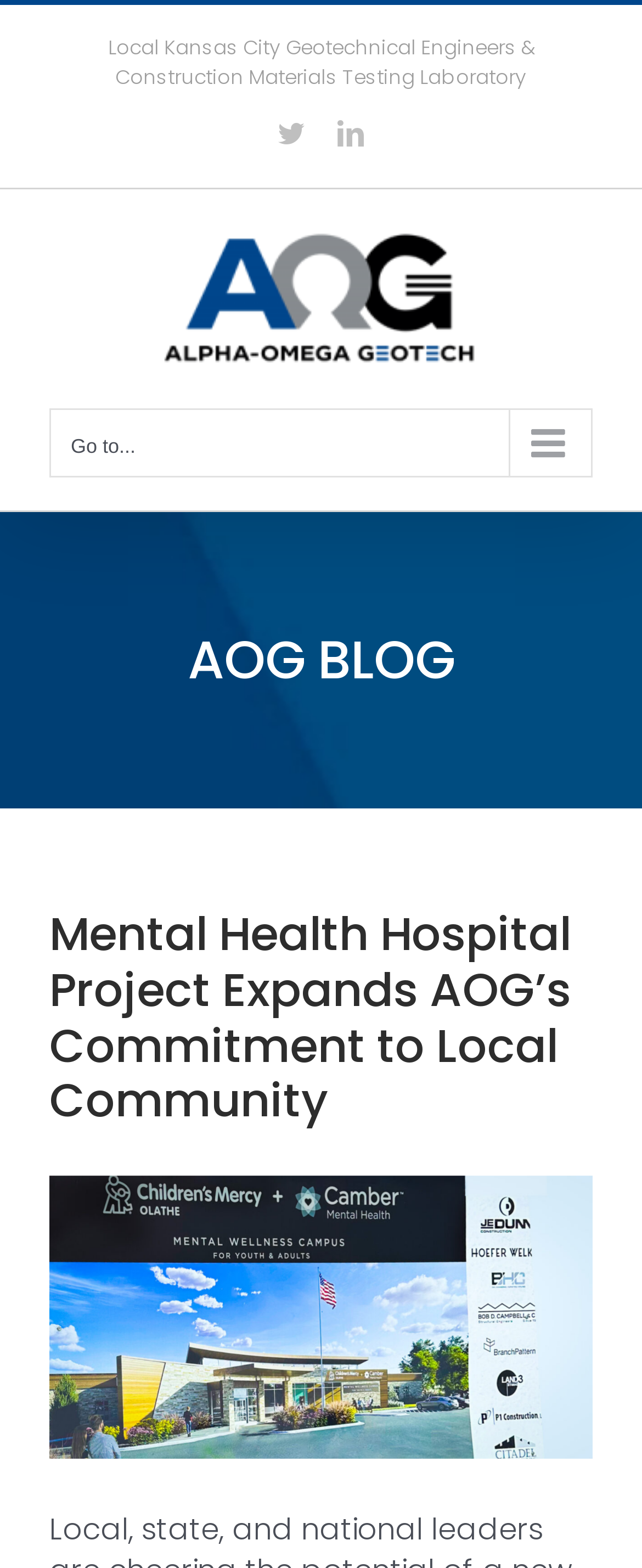Please examine the image and provide a detailed answer to the question: How many social media links are there?

I counted the number of social media links by looking at the link elements with OCR text, and I found two links with Twitter and LinkedIn icons.